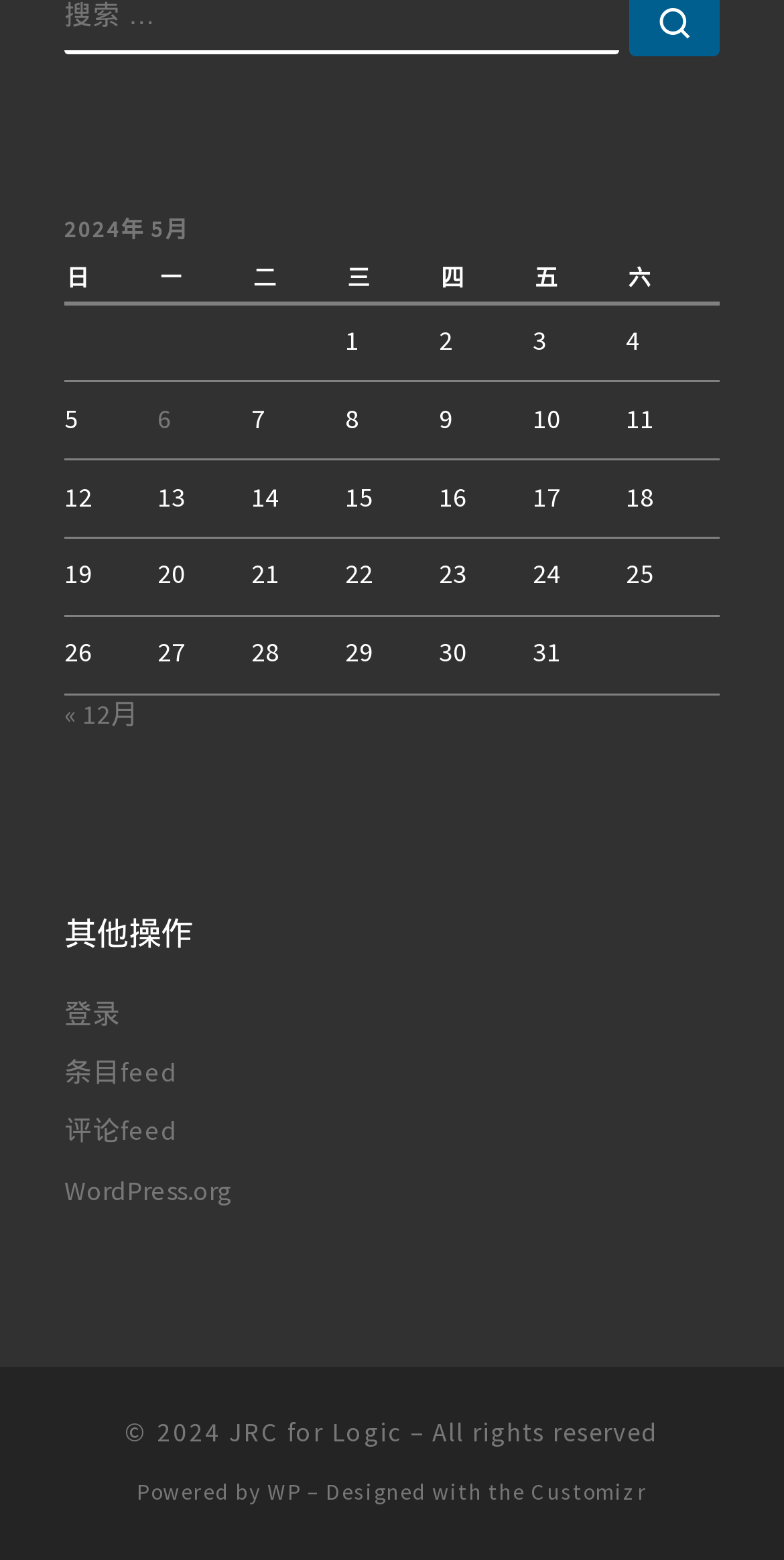Please specify the bounding box coordinates of the clickable region to carry out the following instruction: "Log in". The coordinates should be four float numbers between 0 and 1, in the format [left, top, right, bottom].

[0.082, 0.638, 0.154, 0.665]